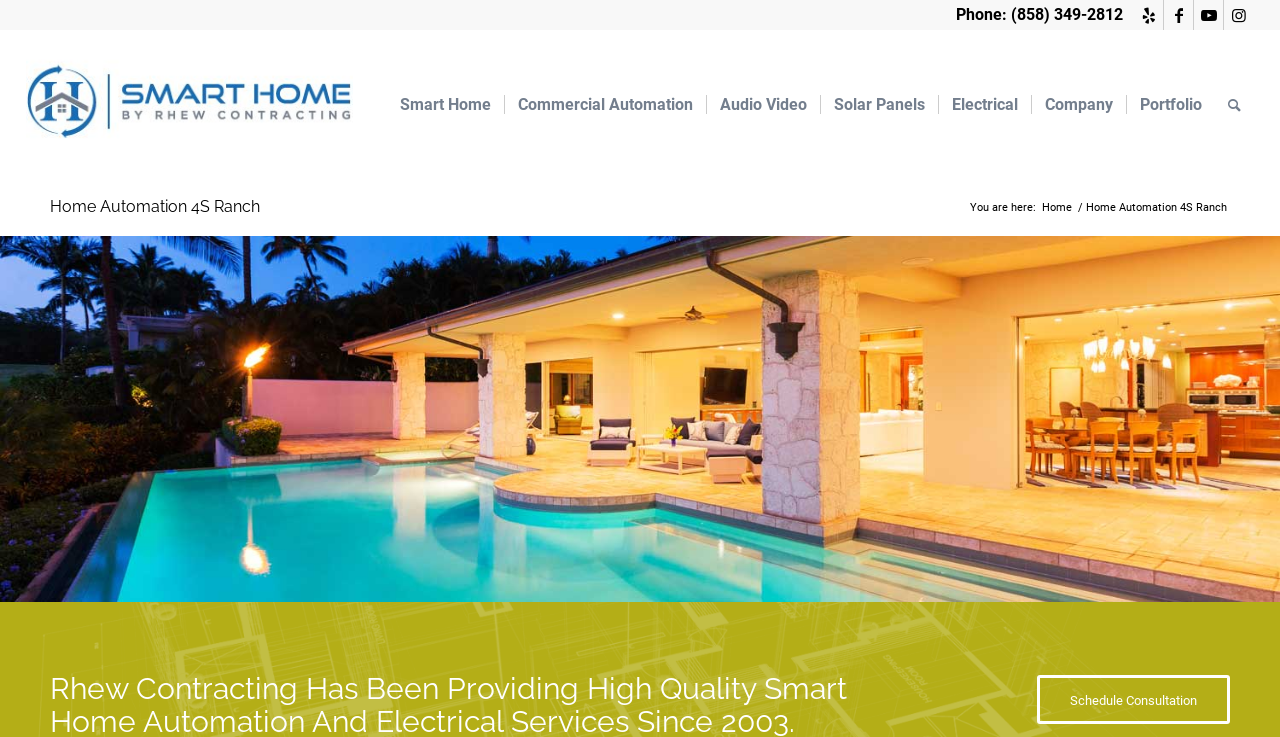What is the location mentioned in the webpage?
Give a single word or phrase as your answer by examining the image.

4S Ranch